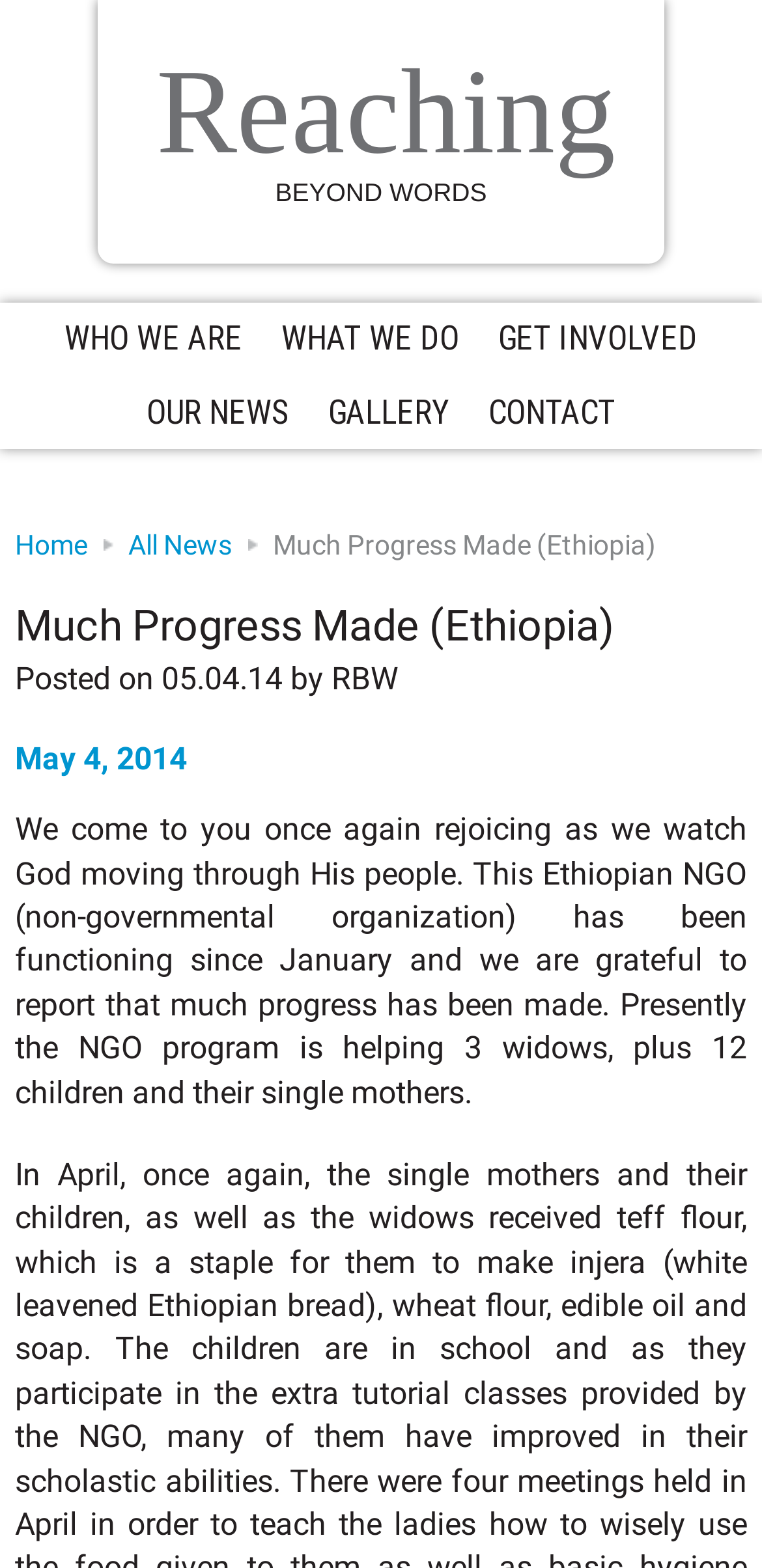Provide an in-depth caption for the contents of the webpage.

The webpage is about an organization's progress in Ethiopia, specifically highlighting their achievements in helping widows and children. At the top left corner, there are three "Skip to" links, allowing users to navigate to primary navigation, main content, or primary sidebar. 

Below these links, a prominent link "Reaching" is displayed, followed by a static text "BEYOND WORDS" in a larger font size. 

On the top navigation bar, there are six main links: "WHO WE ARE", "WHAT WE DO", "GET INVOLVED", "OUR NEWS", "GALLERY", and "CONTACT". These links are evenly spaced and take up the entire width of the page.

Below the navigation bar, there is a section with a heading "Much Progress Made (Ethiopia)" and a subheading "May 4, 2014". This section contains a brief article describing the organization's progress in Ethiopia, including the number of widows and children being helped. The article is written in a formal tone and is divided into paragraphs.

On the top right corner, there are two links: "Home" and "All News". The article's author, "RBW", is credited at the bottom of the section, along with the posting date "Posted on 05.04.14".